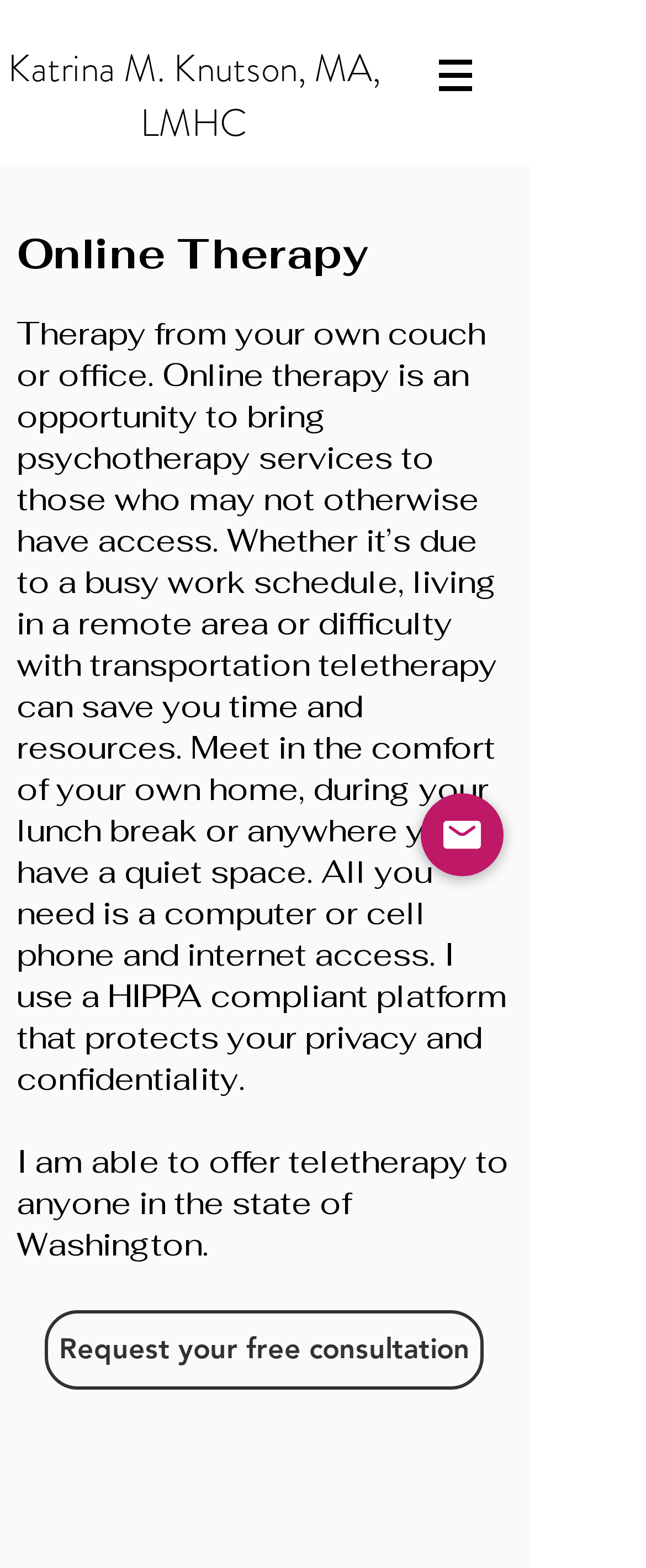Provide the bounding box coordinates of the UI element that matches the description: "Email".

[0.651, 0.506, 0.779, 0.559]